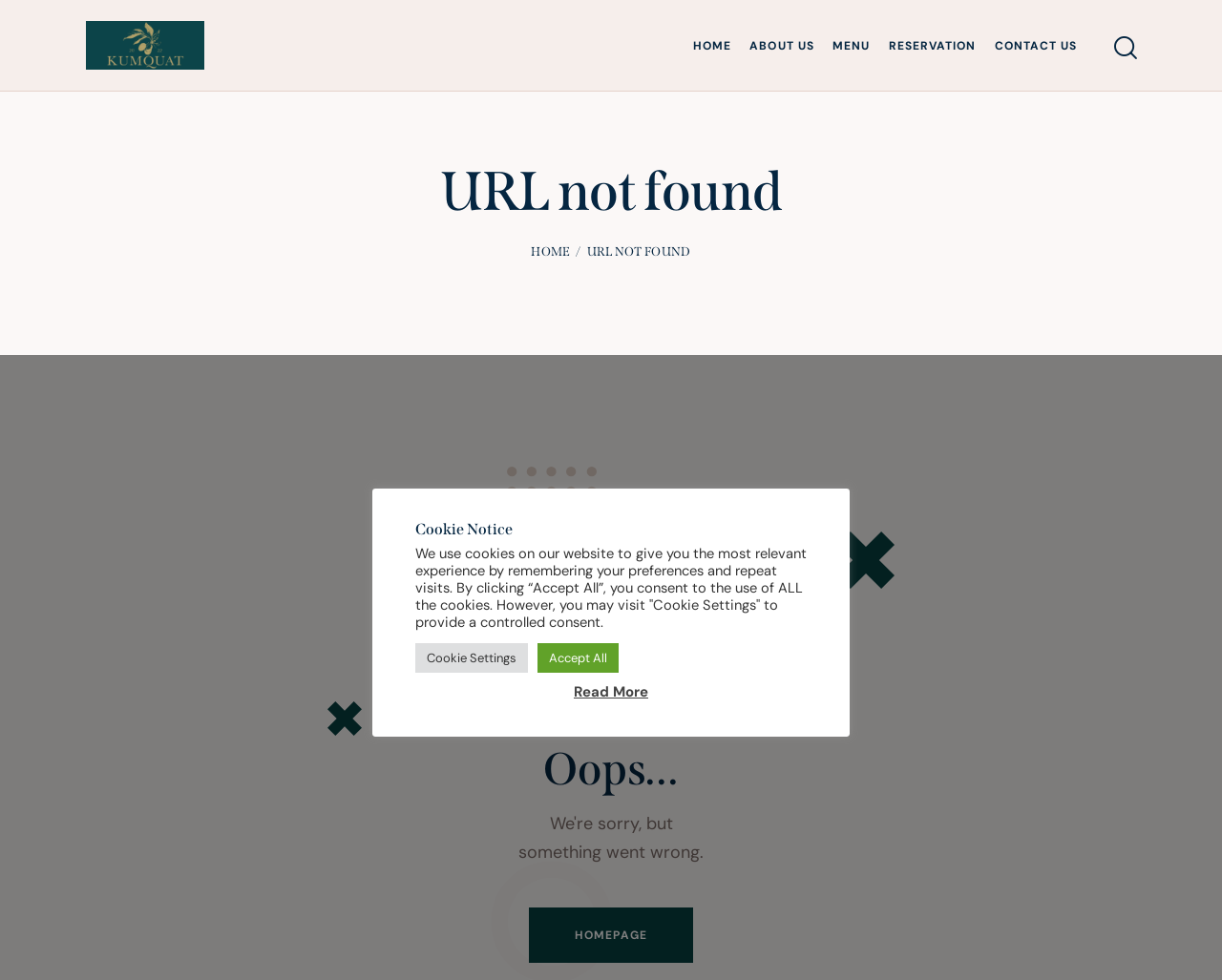How many images are there on the webpage?
Provide a detailed answer to the question, using the image to inform your response.

There are four images on the webpage, including the restaurant logo, and three other images scattered throughout the page.